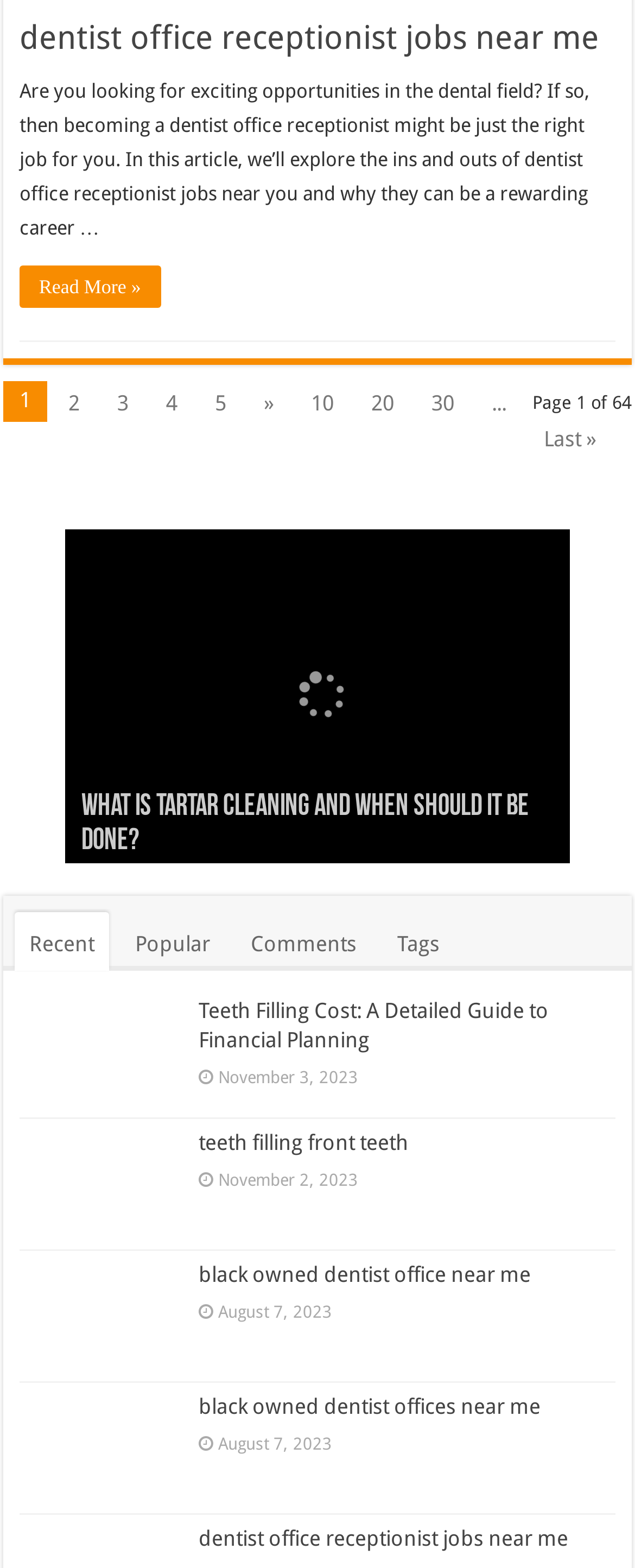How many pages of results are there?
Look at the screenshot and respond with one word or a short phrase.

64